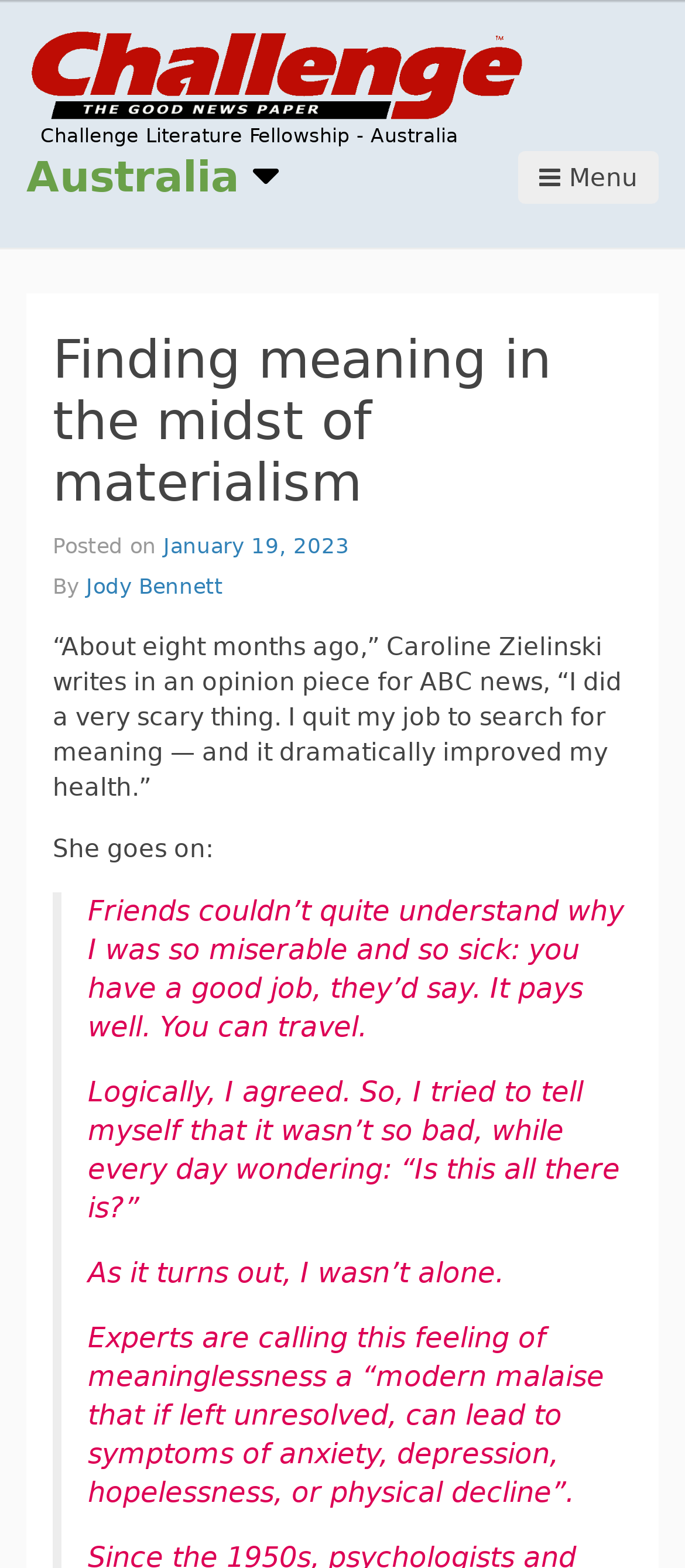Provide your answer in a single word or phrase: 
What is the name of the literature fellowship?

Challenge Literature Fellowship